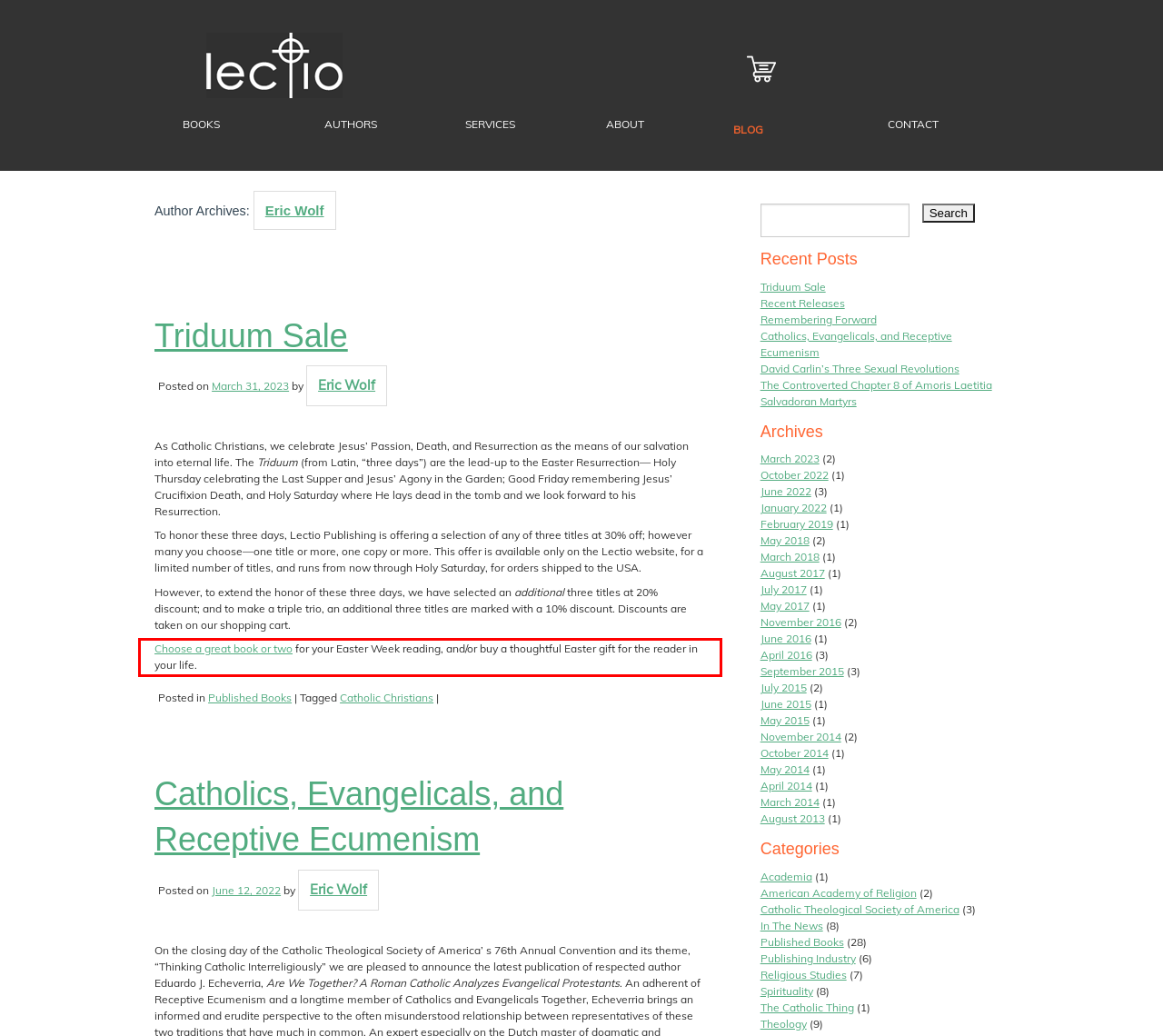Given a webpage screenshot with a red bounding box, perform OCR to read and deliver the text enclosed by the red bounding box.

Choose a great book or two for your Easter Week reading, and/or buy a thoughtful Easter gift for the reader in your life.